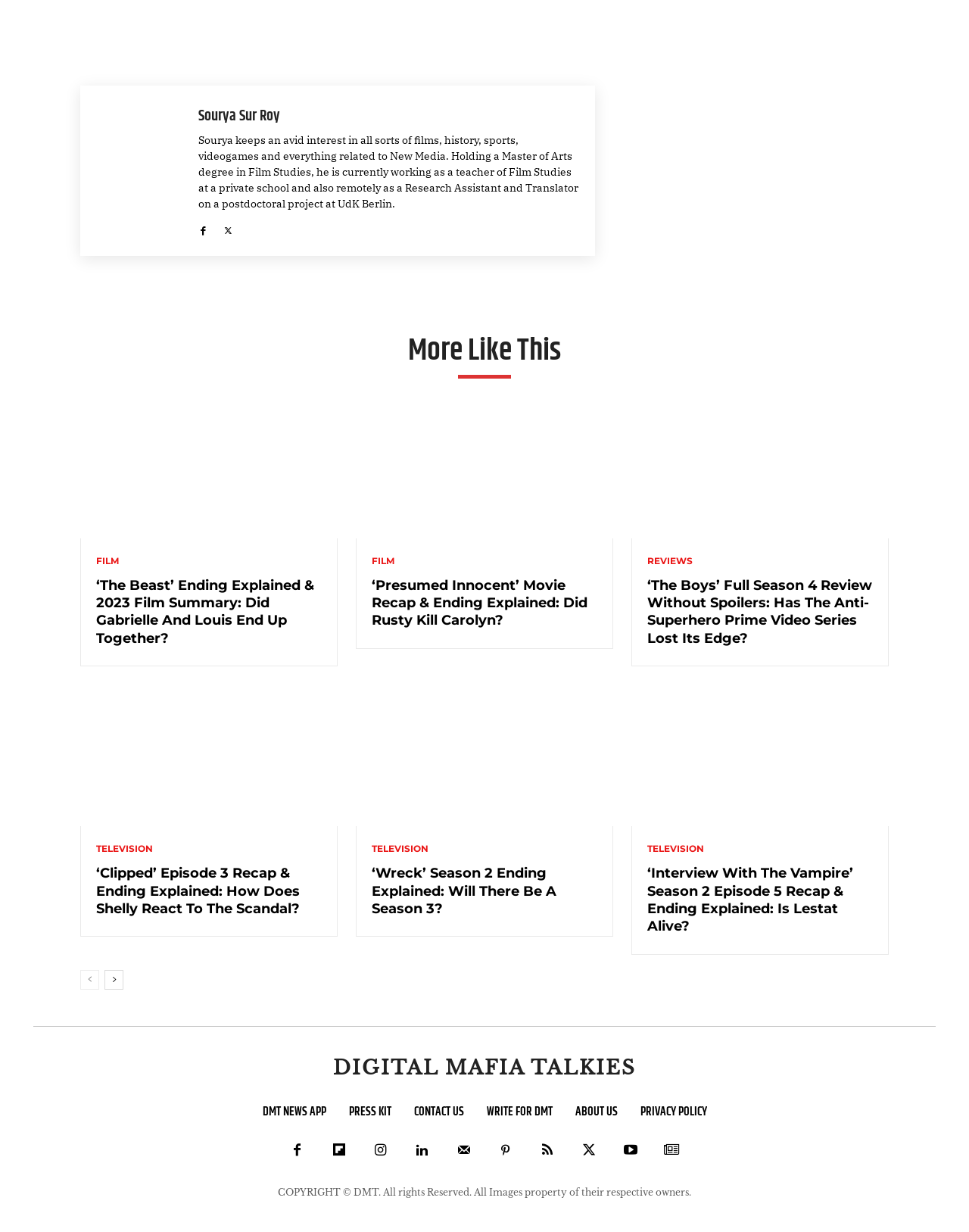Determine the bounding box coordinates of the clickable area required to perform the following instruction: "Check the 'Santa Monica 2022 Holidays Discounted Hotel Rooms' offer". The coordinates should be represented as four float numbers between 0 and 1: [left, top, right, bottom].

None